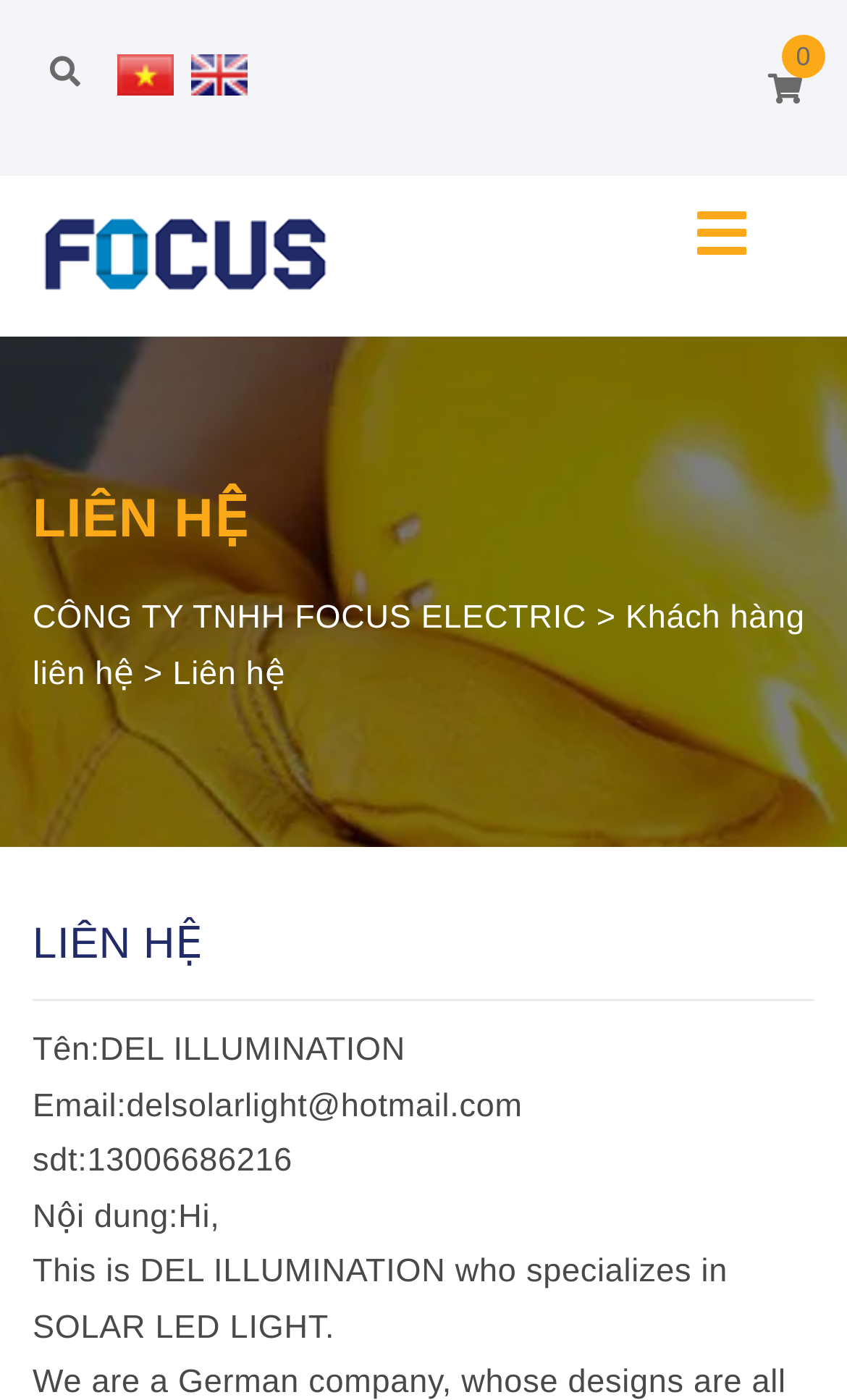Write a detailed summary of the webpage, including text, images, and layout.

The webpage is about "Liên hệ" (which means "Contact" in Vietnamese) and appears to be a contact page for a company called "CÔNG TY TNHH FOCUS ELECTRIC". 

At the top left, there is a logo image. Below the logo, there are two headings with the same text "LIÊN HỆ" (Contact). 

On the top right, there are two links with the text "Vietnamese" accompanied by small images, which seem to be language selection options. 

Below the headings, there is a section with the company's contact information. It includes the company name, a link to contact the customer, and a static text with a greater-than symbol. 

Further down, there is a contact form with fields for name, email, phone number, and content. The content field has a default text "Hi," and a brief introduction to the company "DEL ILLUMINATION" which specializes in solar LED light.